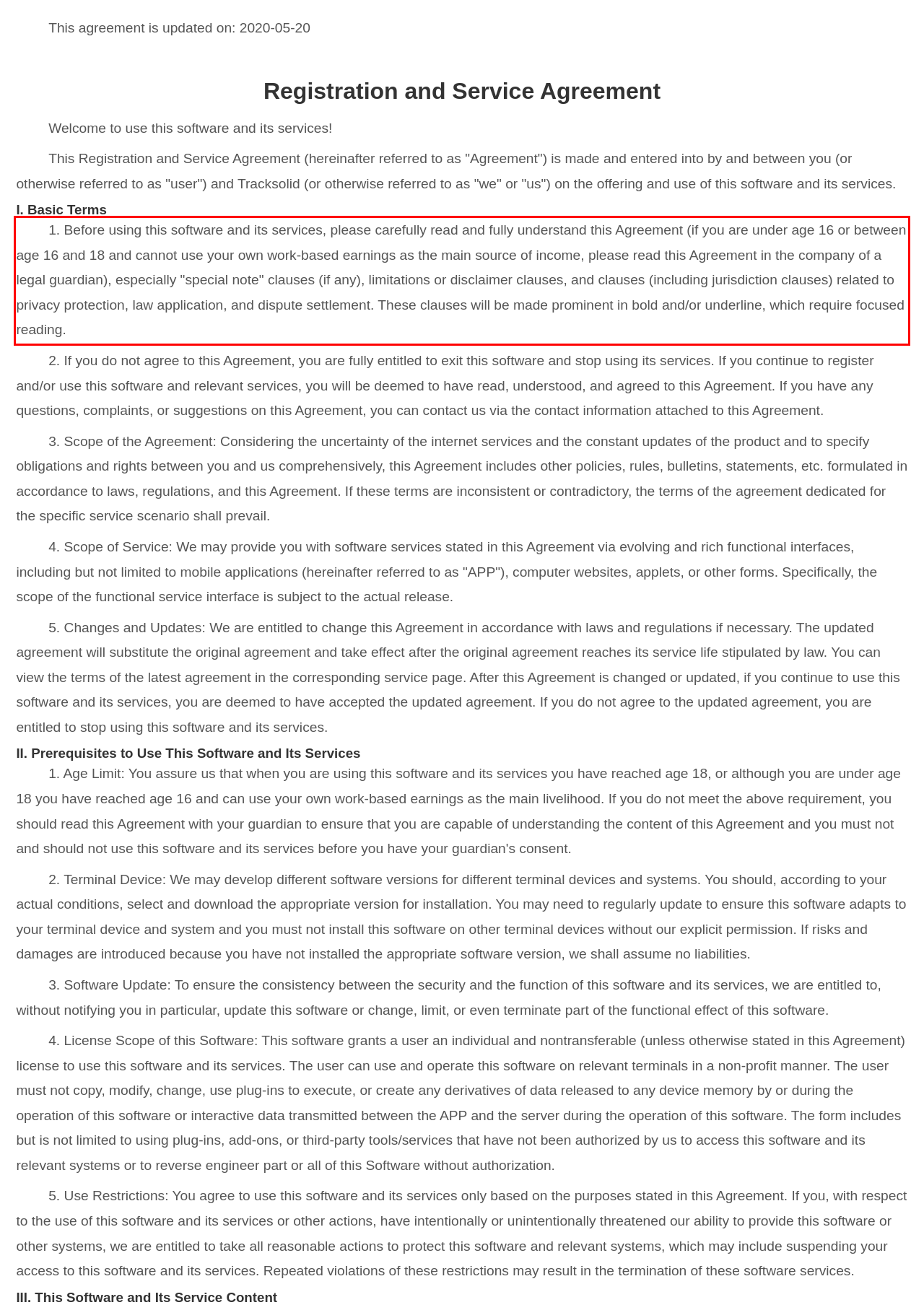Please identify and extract the text from the UI element that is surrounded by a red bounding box in the provided webpage screenshot.

1. Before using this software and its services, please carefully read and fully understand this Agreement (if you are under age 16 or between age 16 and 18 and cannot use your own work-based earnings as the main source of income, please read this Agreement in the company of a legal guardian), especially "special note" clauses (if any), limitations or disclaimer clauses, and clauses (including jurisdiction clauses) related to privacy protection, law application, and dispute settlement. These clauses will be made prominent in bold and/or underline, which require focused reading.